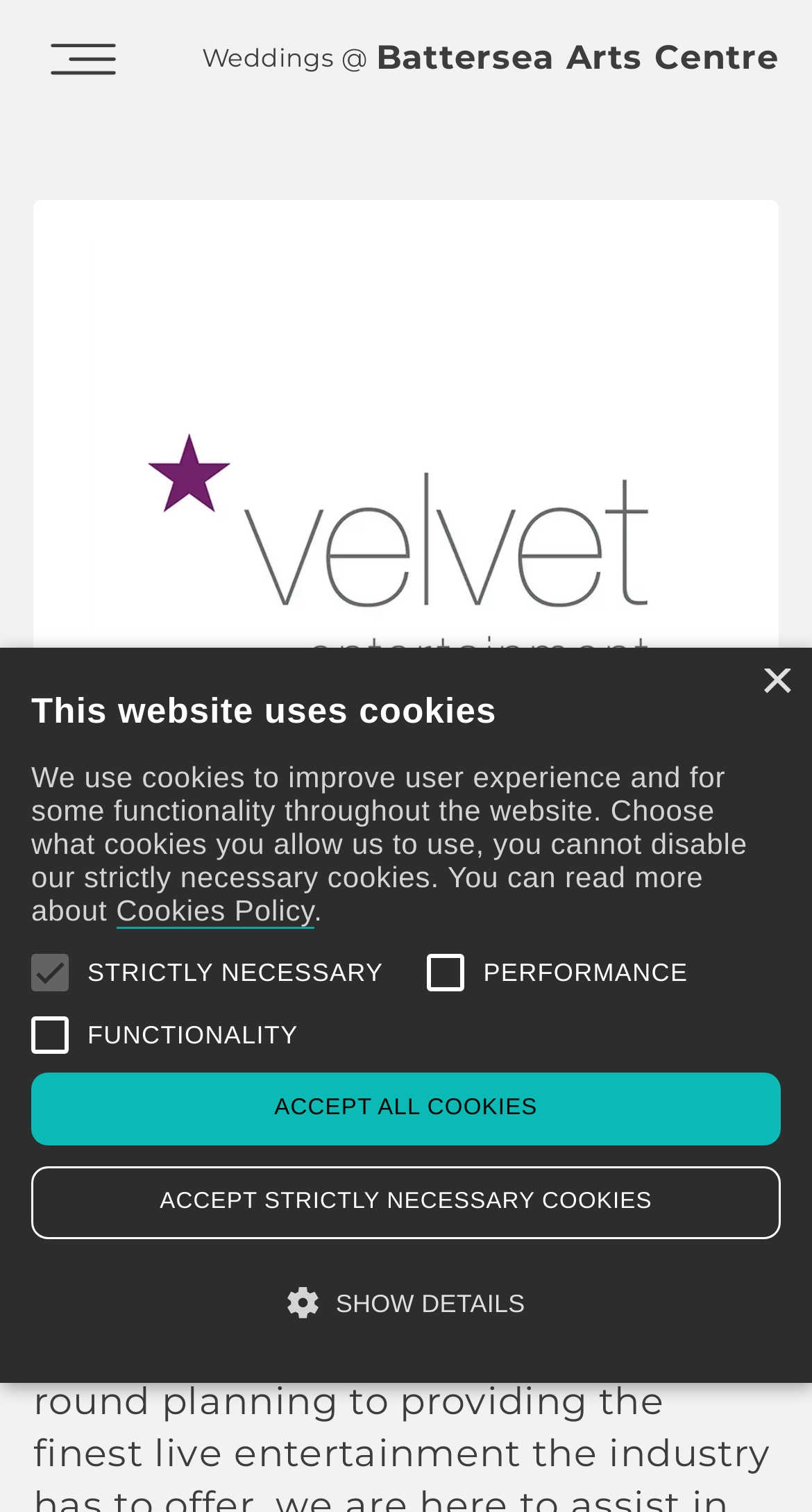Provide the bounding box coordinates of the HTML element this sentence describes: "Show details Hide details".

[0.038, 0.844, 0.962, 0.883]